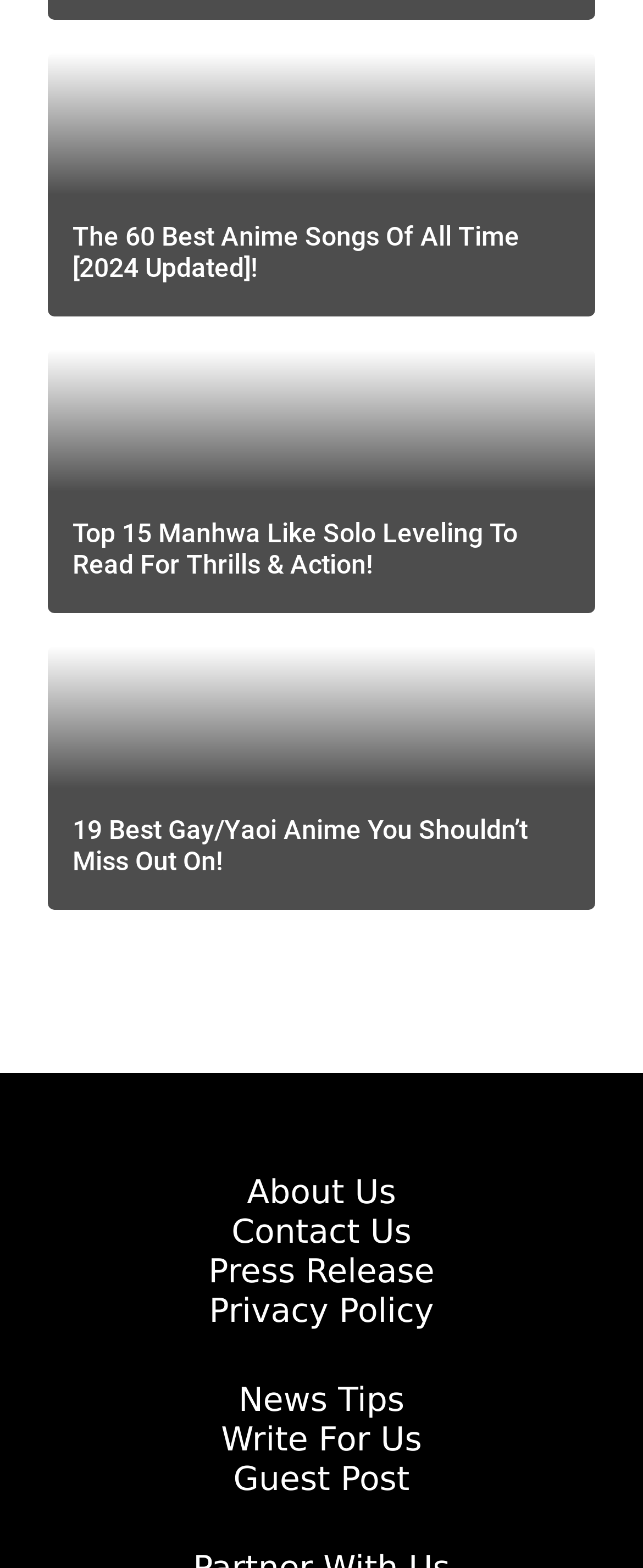Please reply to the following question using a single word or phrase: 
What is the title of the second heading on the webpage?

Top 15 Manhwa Like Solo Leveling